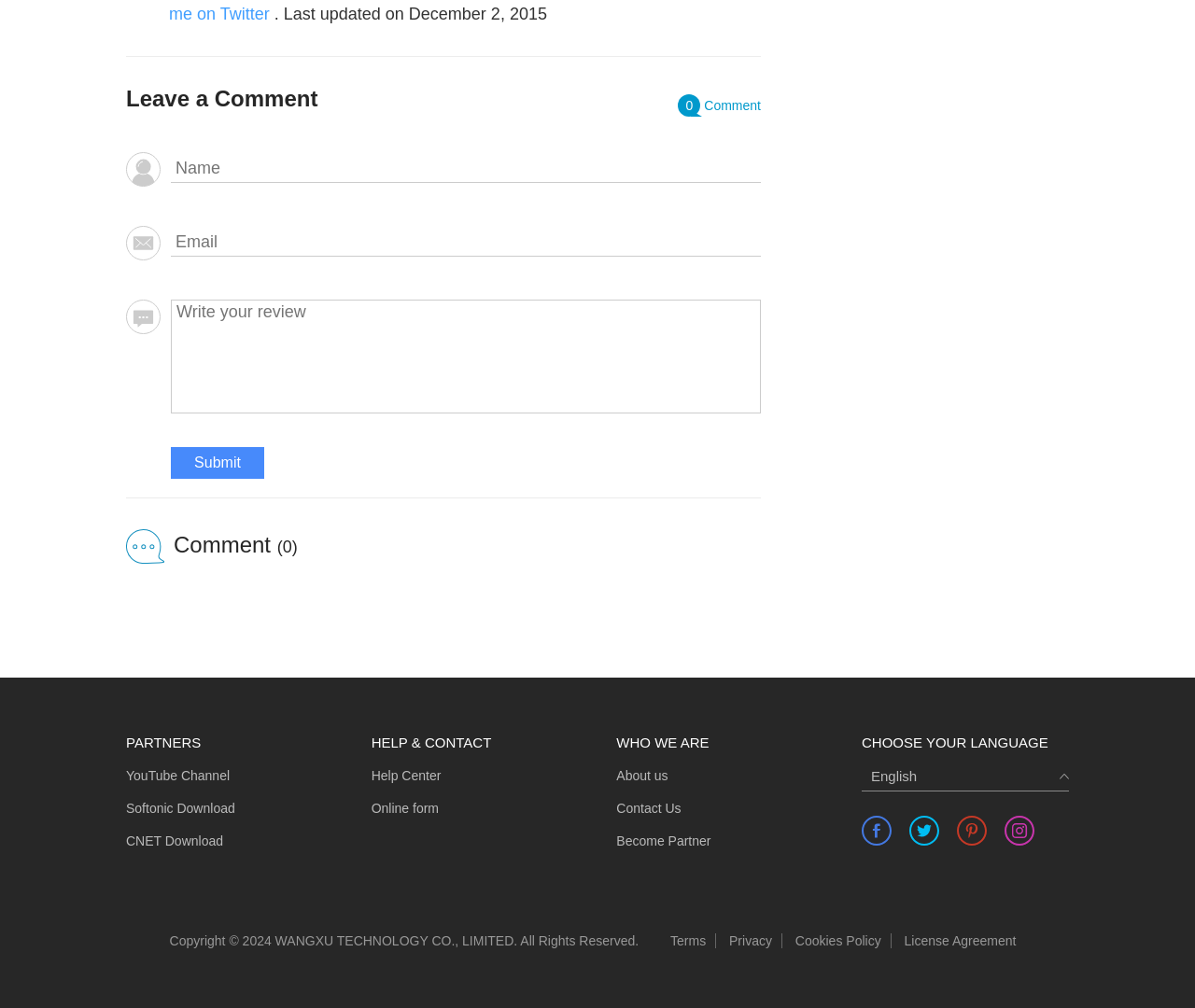Please specify the coordinates of the bounding box for the element that should be clicked to carry out this instruction: "Visit YouTube Channel". The coordinates must be four float numbers between 0 and 1, formatted as [left, top, right, bottom].

[0.105, 0.756, 0.192, 0.783]